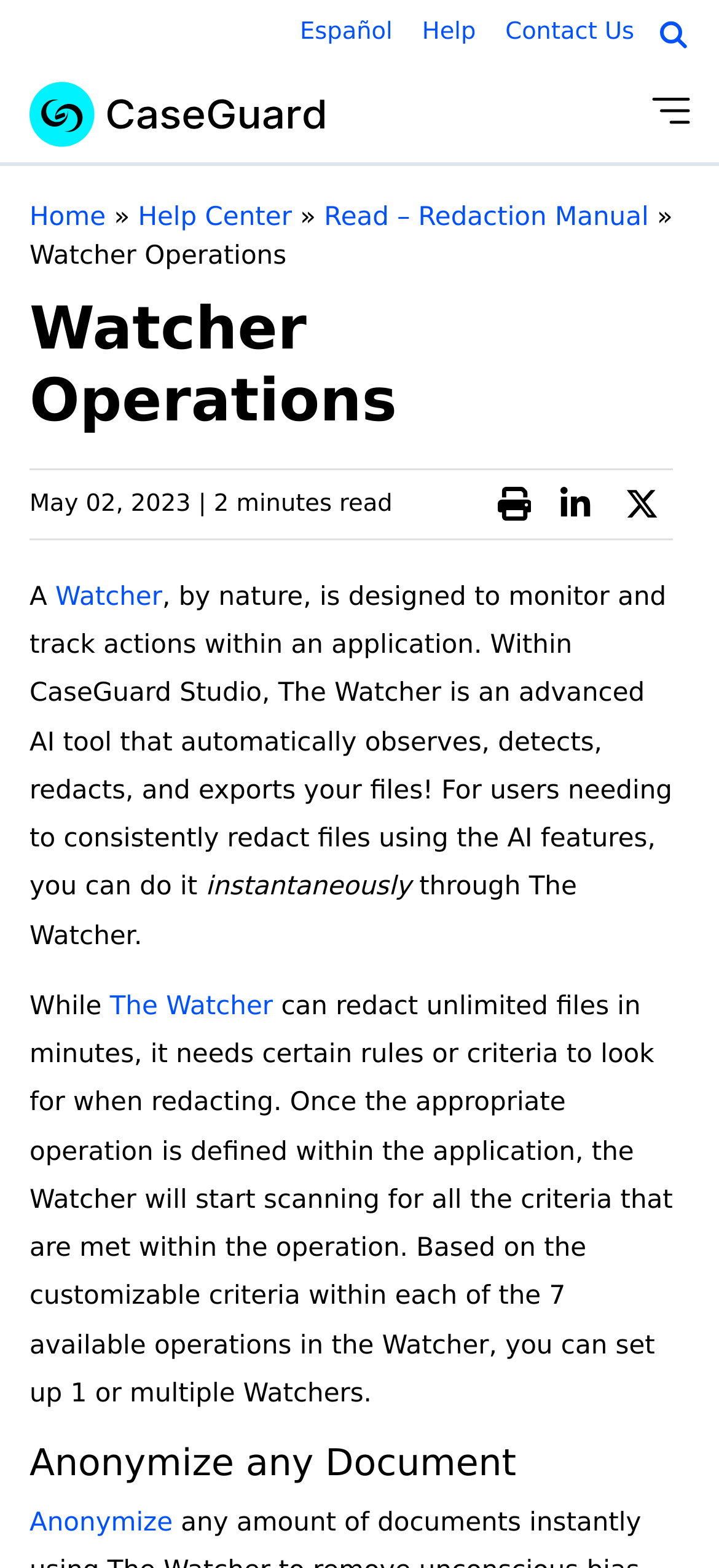From the webpage screenshot, predict the bounding box of the UI element that matches this description: "Print page".

[0.672, 0.311, 0.76, 0.332]